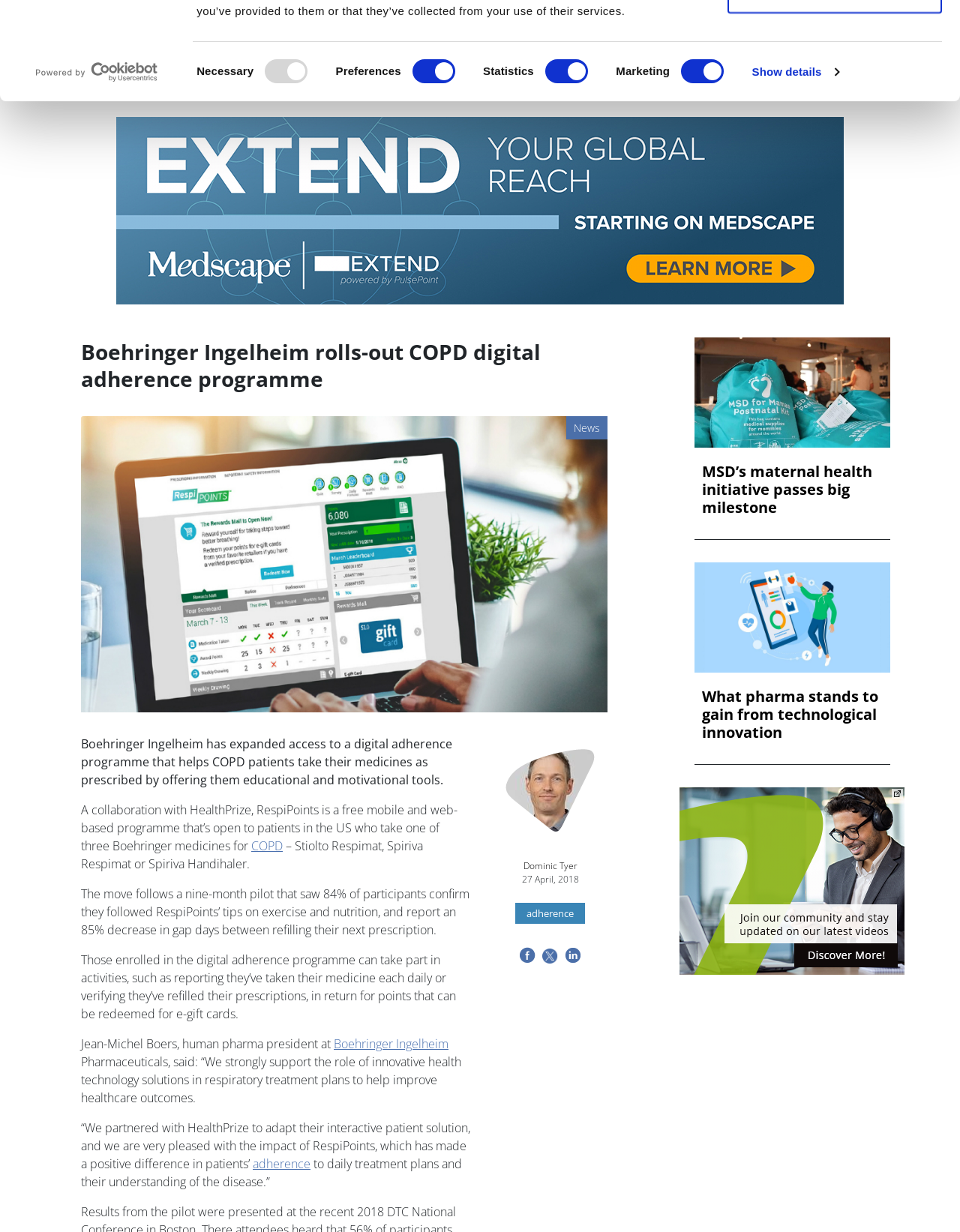Provide a brief response to the question using a single word or phrase: 
What is the date of the article?

27 April, 2018